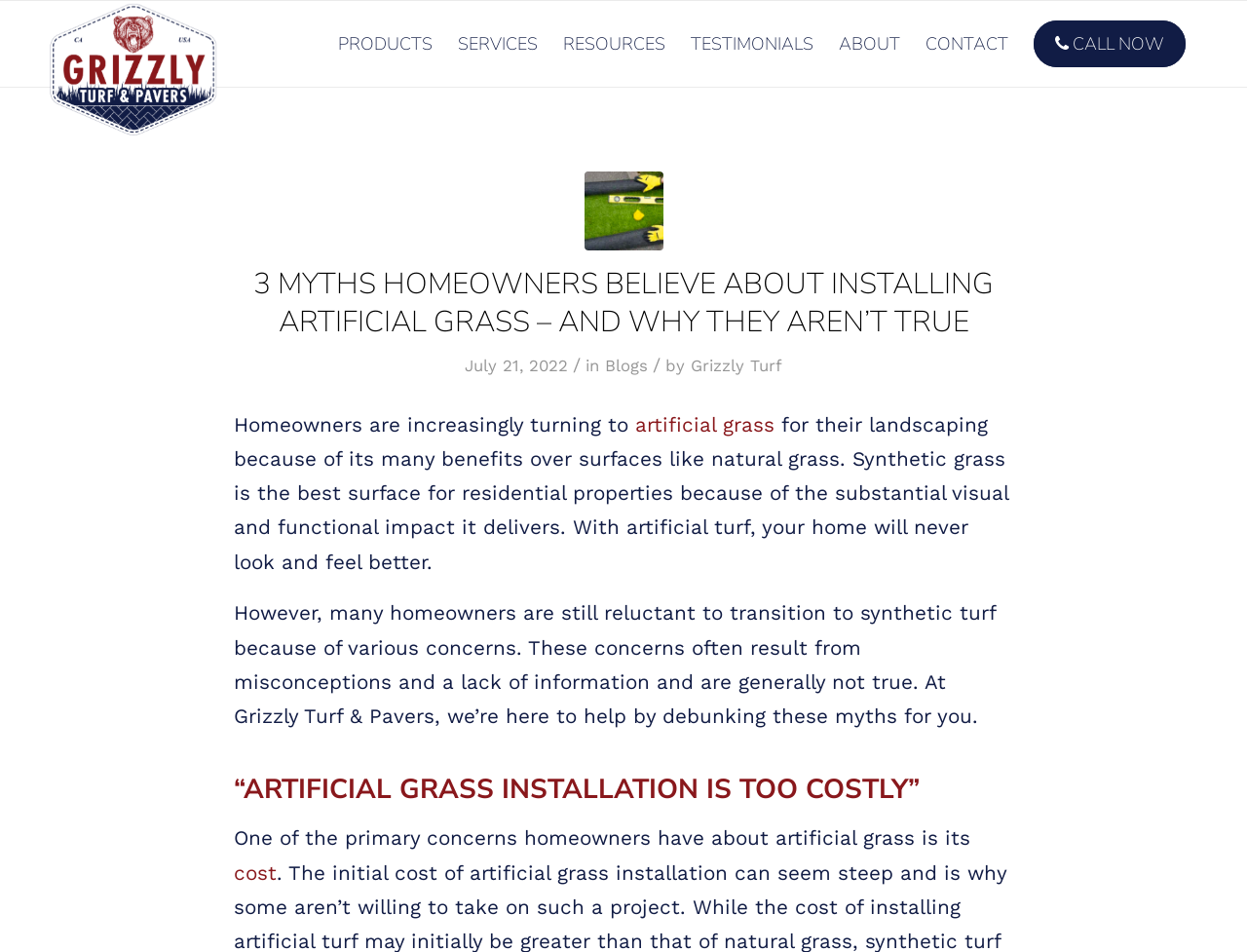Specify the bounding box coordinates of the region I need to click to perform the following instruction: "Learn more about Grizzly Turf". The coordinates must be four float numbers in the range of 0 to 1, i.e., [left, top, right, bottom].

[0.554, 0.374, 0.627, 0.394]